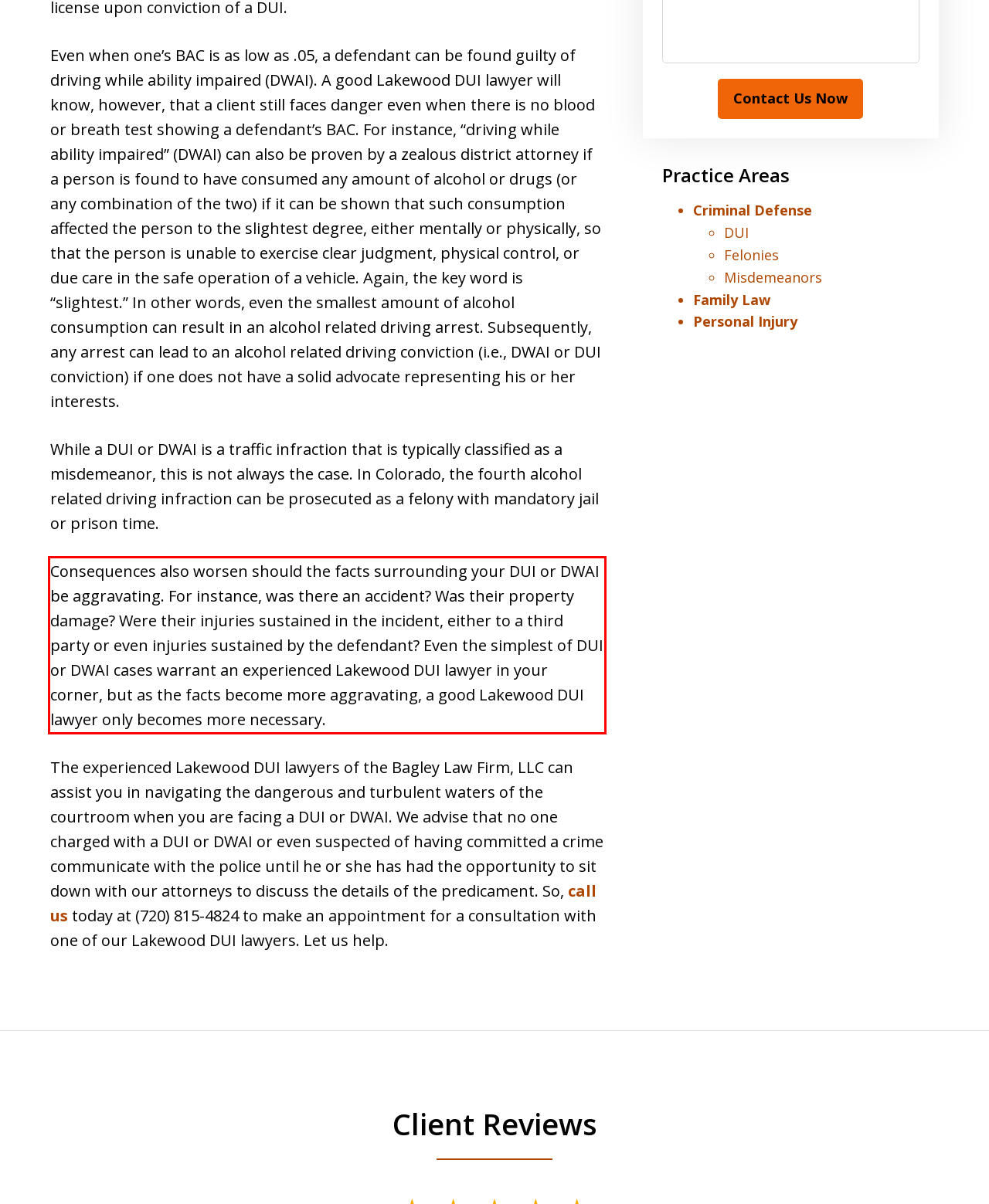Given a screenshot of a webpage with a red bounding box, please identify and retrieve the text inside the red rectangle.

Consequences also worsen should the facts surrounding your DUI or DWAI be aggravating. For instance, was there an accident? Was their property damage? Were their injuries sustained in the incident, either to a third party or even injuries sustained by the defendant? Even the simplest of DUI or DWAI cases warrant an experienced Lakewood DUI lawyer in your corner, but as the facts become more aggravating, a good Lakewood DUI lawyer only becomes more necessary.